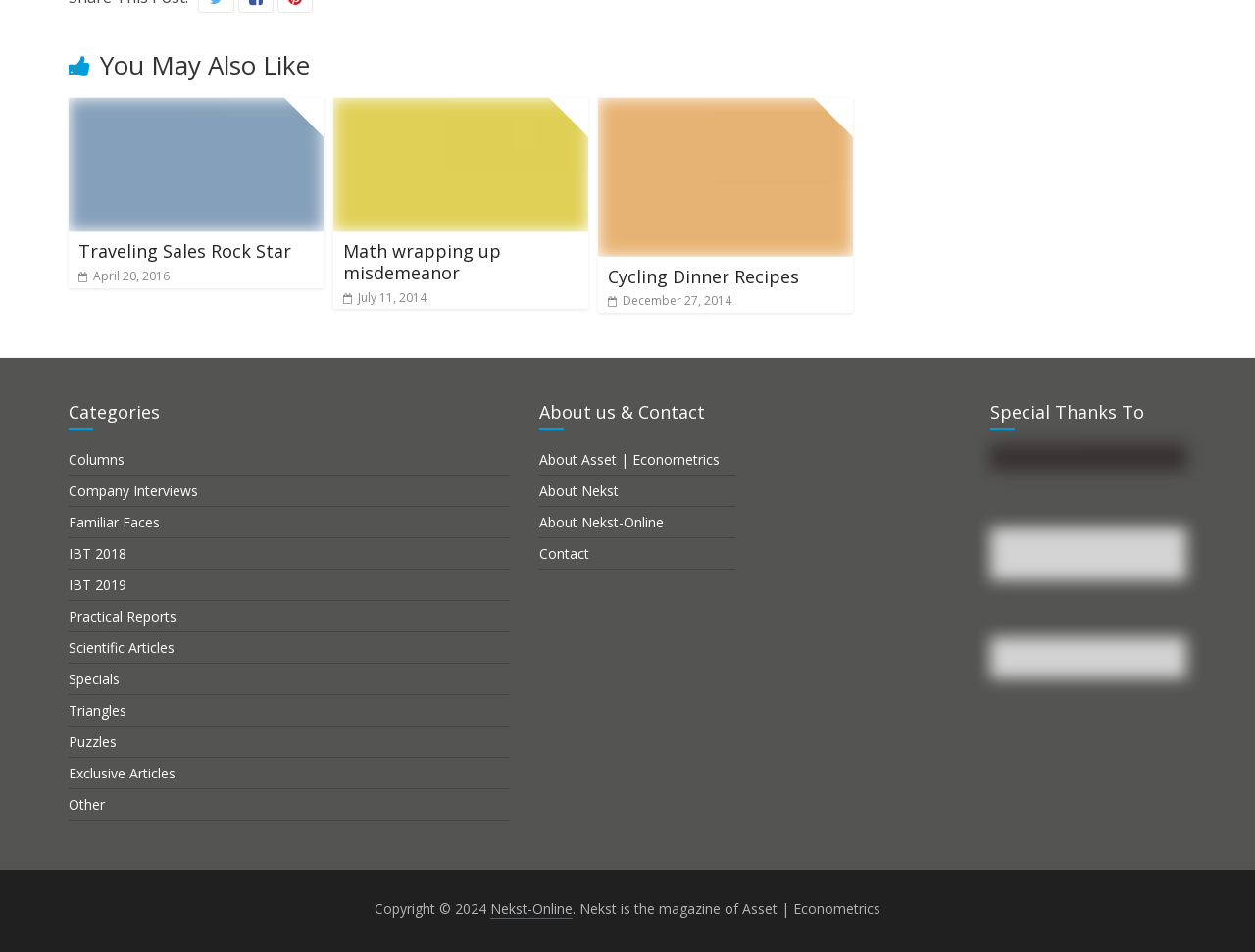Pinpoint the bounding box coordinates of the clickable element needed to complete the instruction: "Click on the 'About' link". The coordinates should be provided as four float numbers between 0 and 1: [left, top, right, bottom].

None